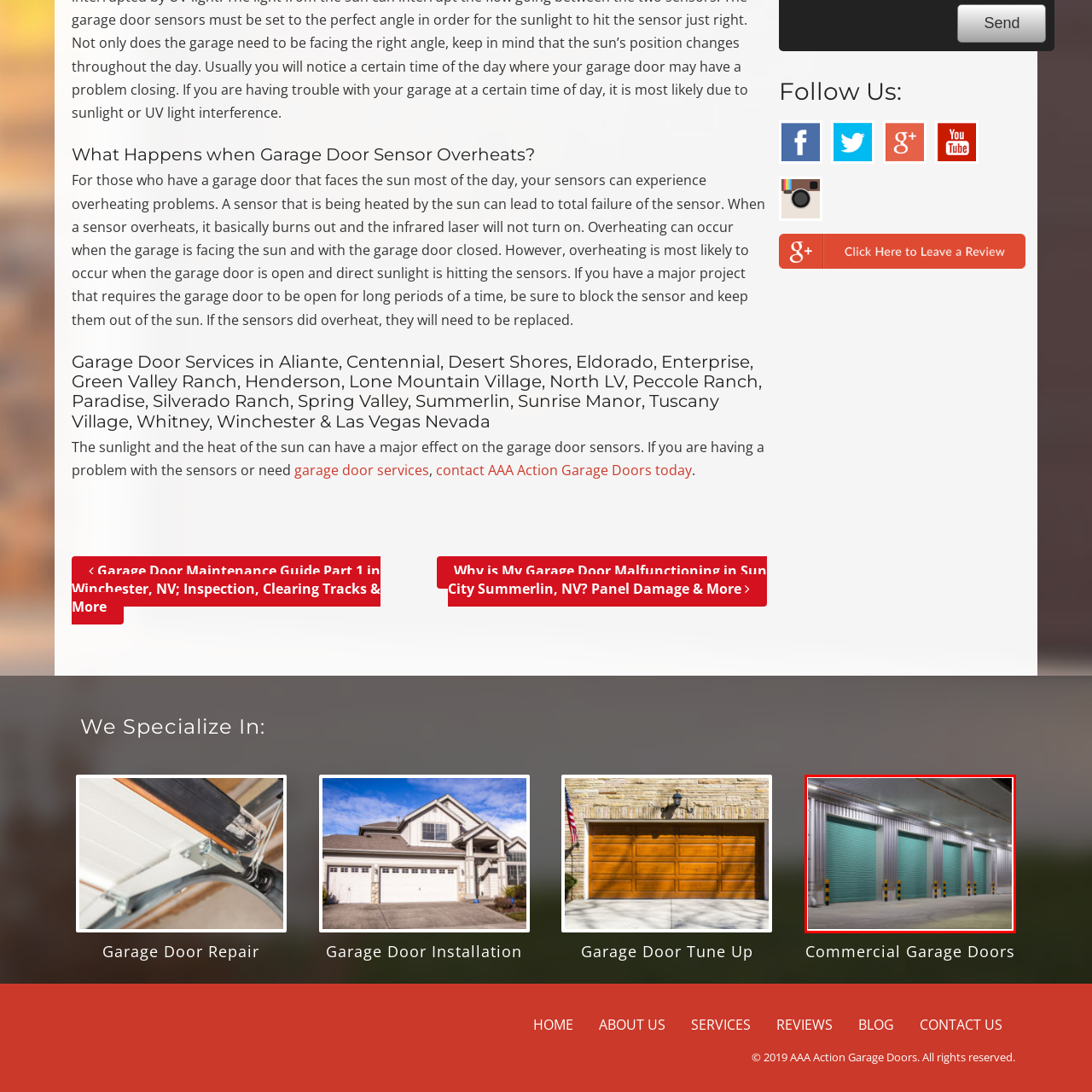Elaborate on the visual details of the image contained within the red boundary.

The image showcases a modern garage facility featuring multiple overhead garage doors in a soothing teal color. These doors are neatly aligned and situated within a structured industrial environment, characterized by metallic siding and overhead lighting that enhances visibility. The floor is spacious, indicating ample room for vehicle access and movement. Black and yellow striped bollards are positioned strategically, providing safety and guidance near the garage entrances. This visual representation aligns with services related to garage door installations, repairs, and maintenance, reflecting the theme of the surrounding content which focuses on such offerings.